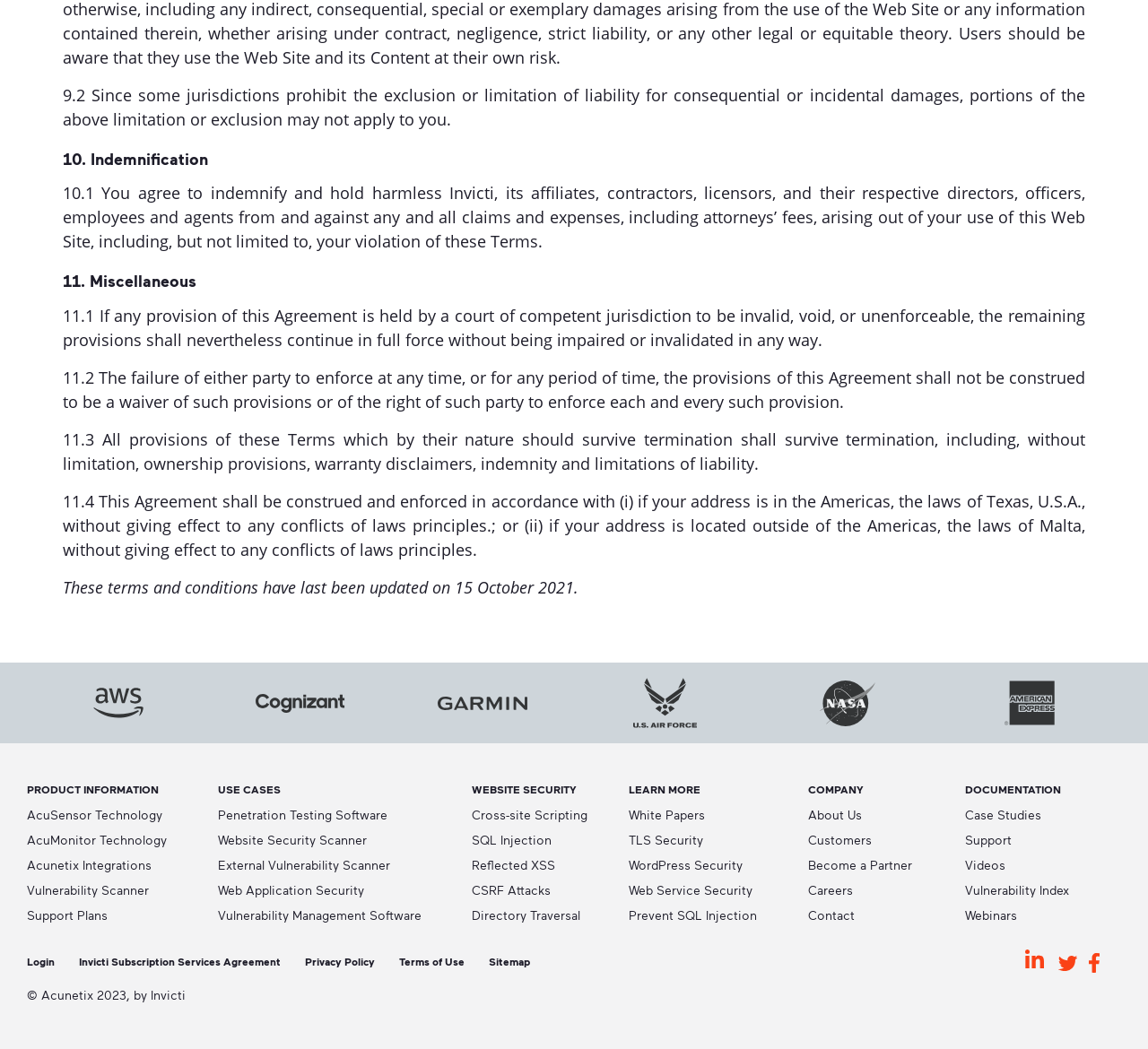Please find and report the bounding box coordinates of the element to click in order to perform the following action: "Click on the 'PRODUCT INFORMATION' heading". The coordinates should be expressed as four float numbers between 0 and 1, in the format [left, top, right, bottom].

[0.023, 0.747, 0.166, 0.759]